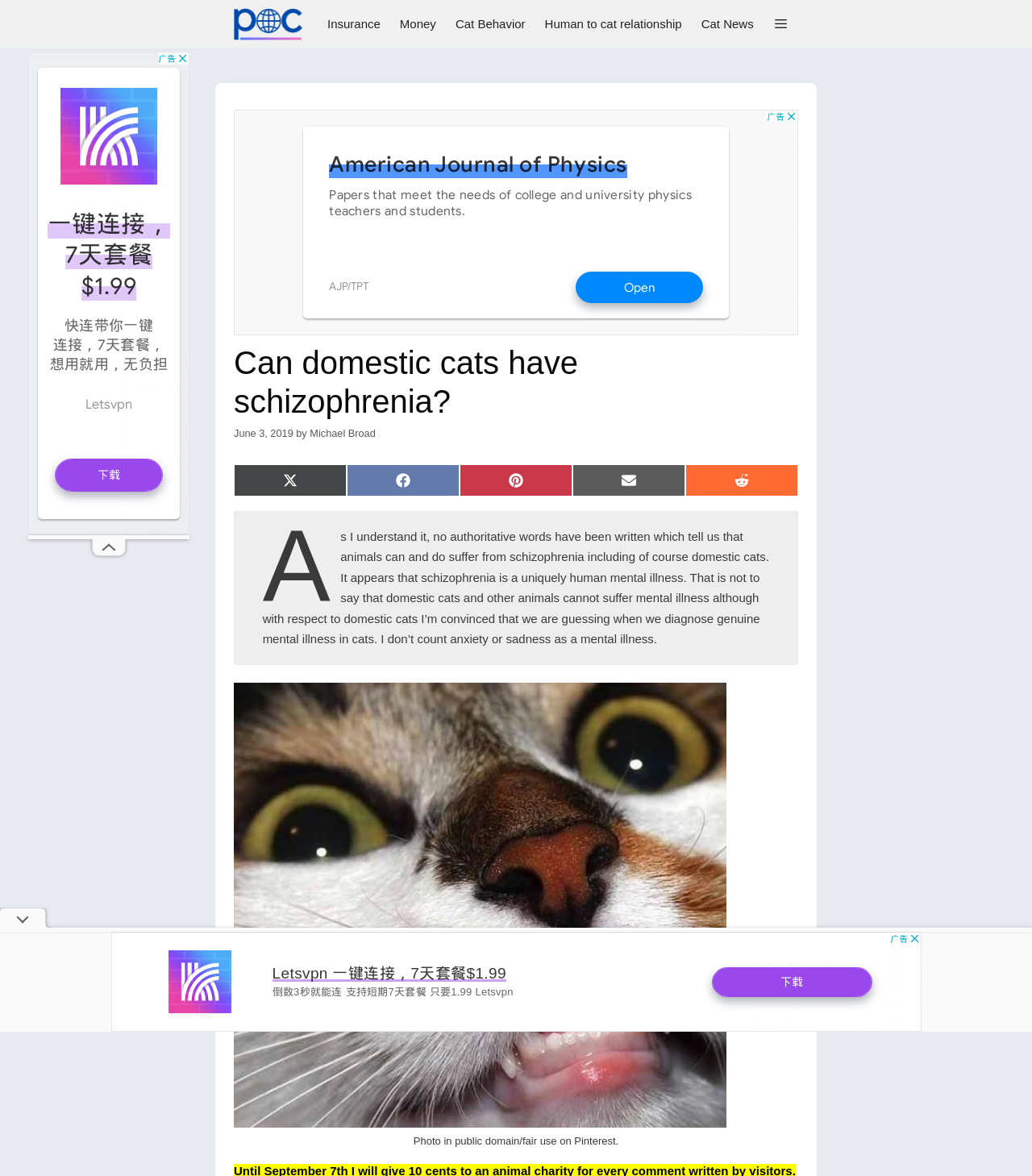What is the purpose of the links at the bottom of the article?
Using the image provided, answer with just one word or phrase.

Sharing the article